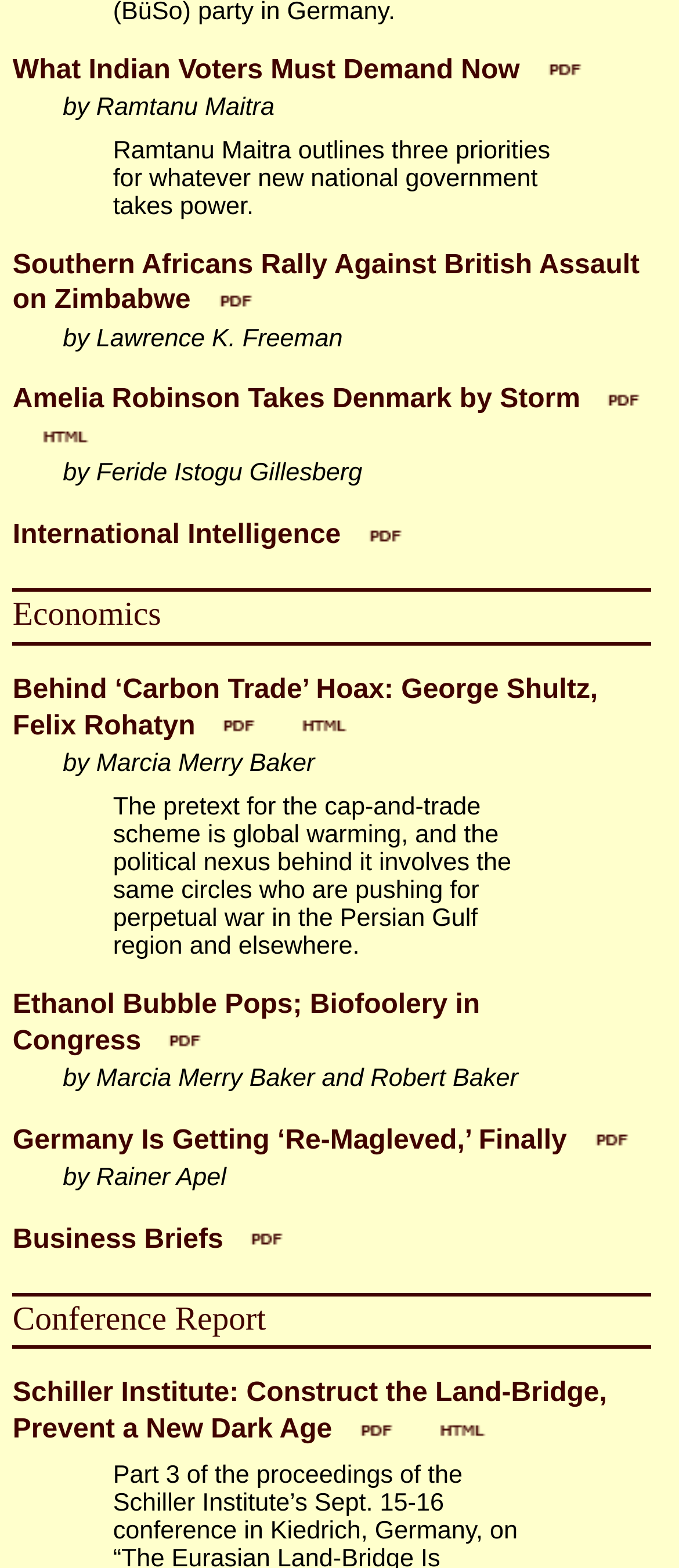Locate the bounding box coordinates of the element that should be clicked to execute the following instruction: "Read article 'Behind ‘Carbon Trade’ Hoax: George Shultz, Felix Rohatyn'".

[0.019, 0.431, 0.88, 0.473]